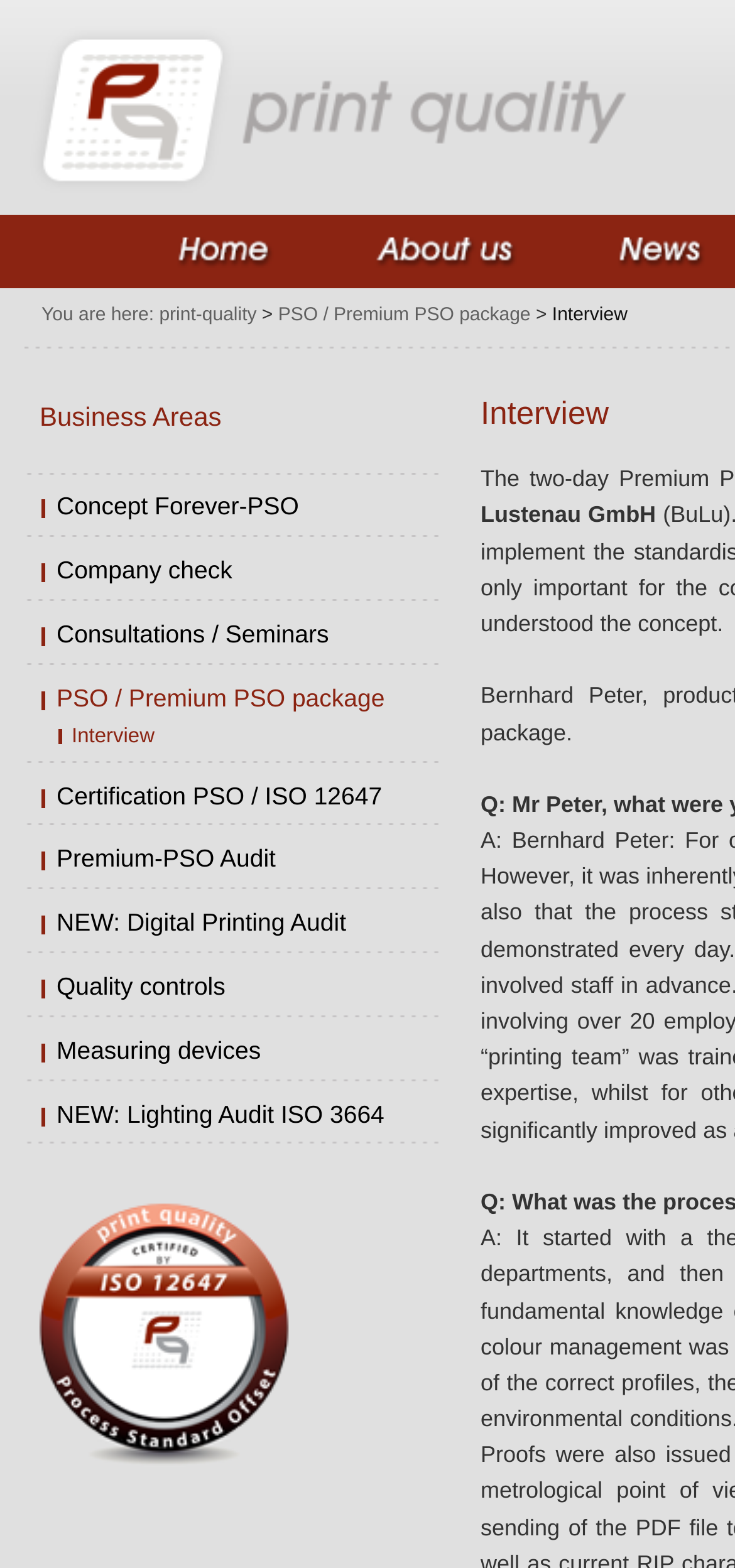Locate the bounding box coordinates of the segment that needs to be clicked to meet this instruction: "check Concept Forever-PSO".

[0.031, 0.304, 0.603, 0.343]